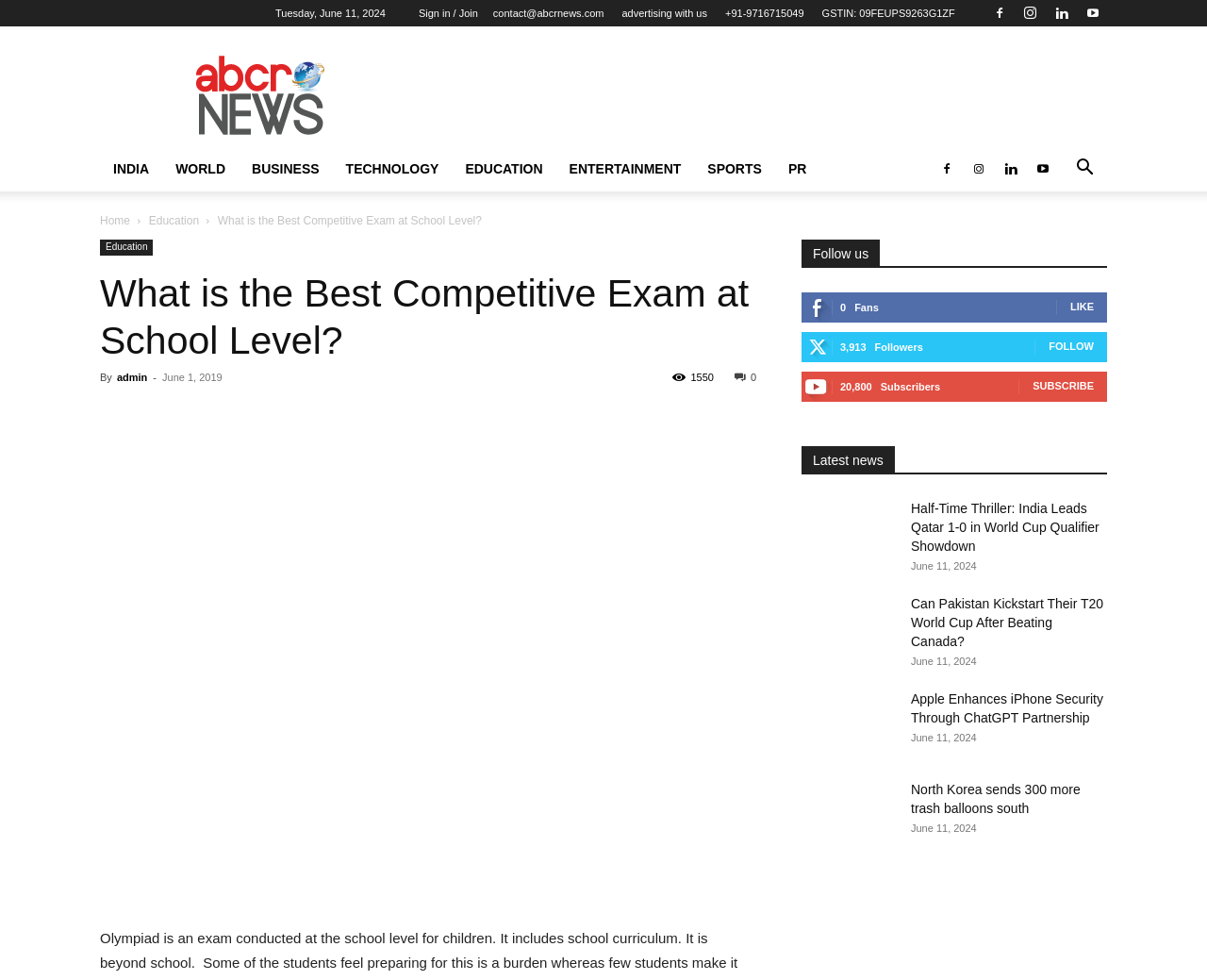Please identify the bounding box coordinates of the clickable area that will allow you to execute the instruction: "Search for something".

[0.88, 0.166, 0.917, 0.181]